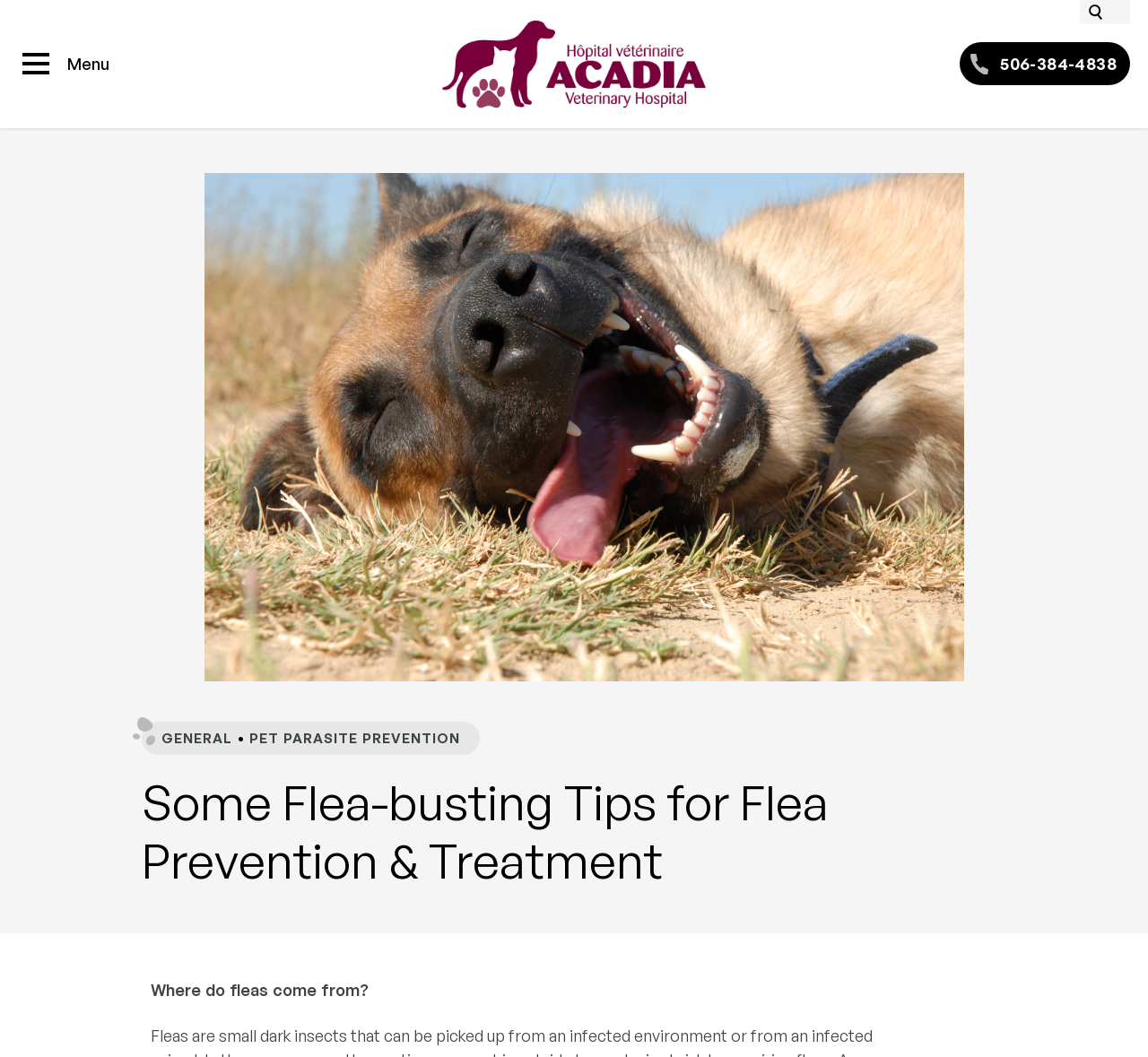Give a one-word or one-phrase response to the question: 
What is the phone number of the veterinary hospital?

506-384-4838